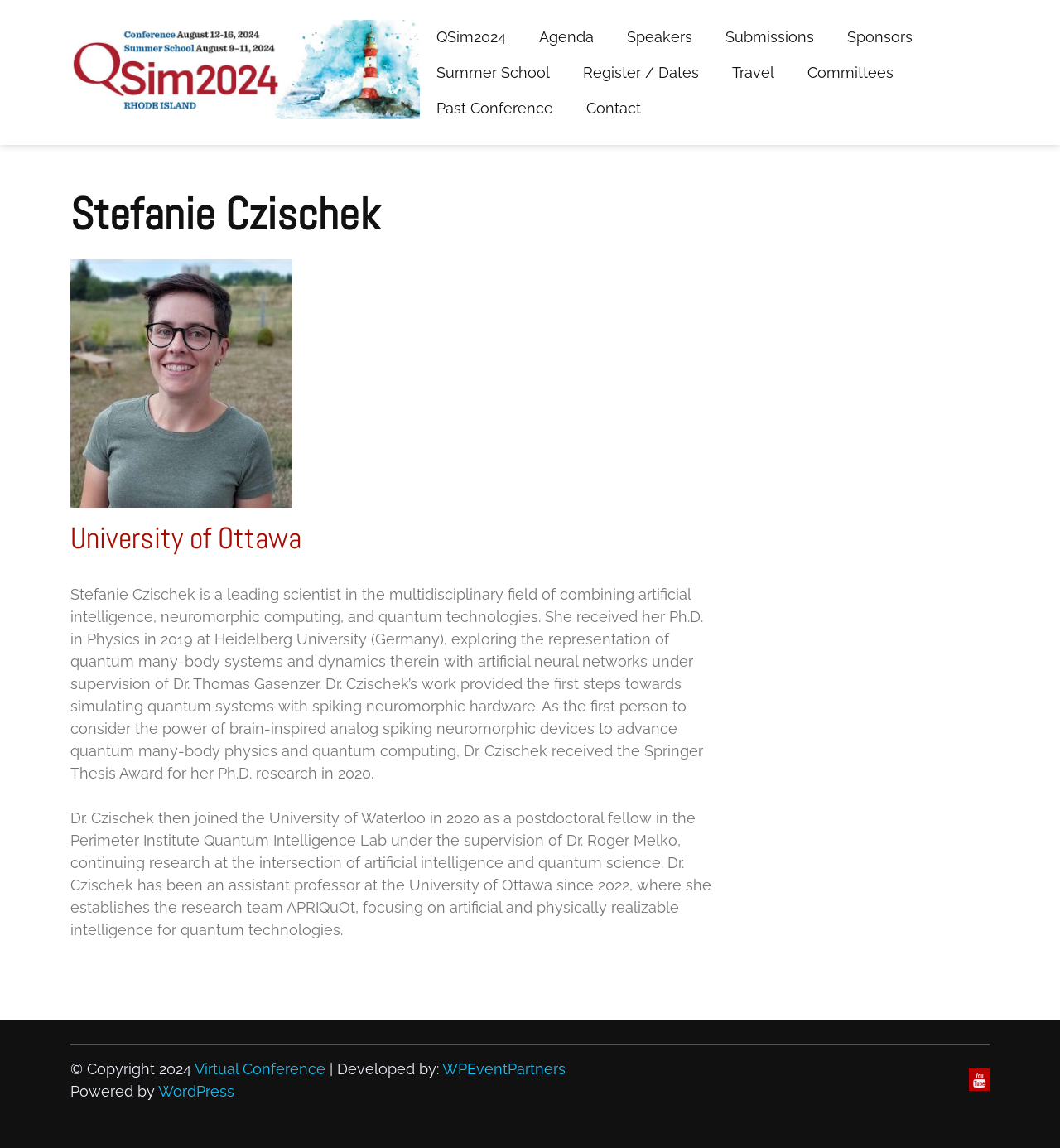What is Stefanie Czischek's field of research?
Provide a short answer using one word or a brief phrase based on the image.

Artificial intelligence, neuromorphic computing, and quantum technologies